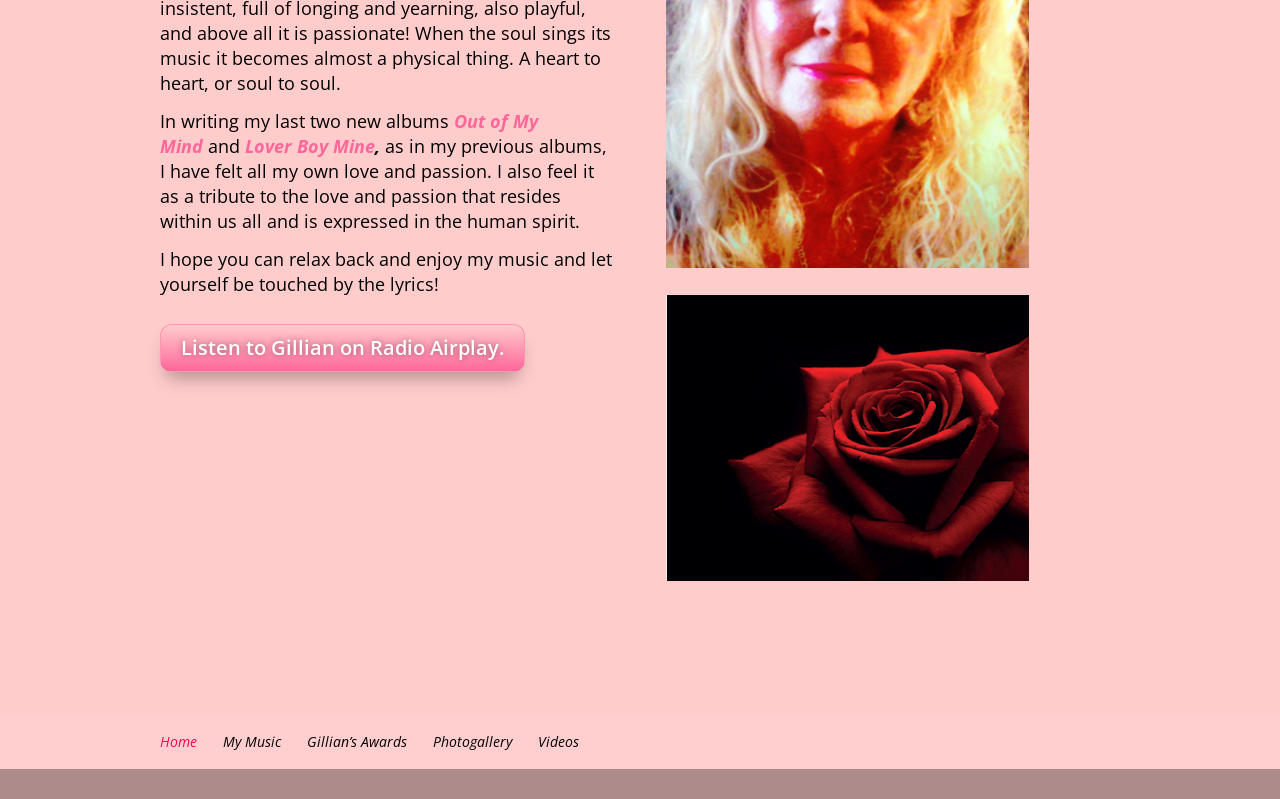Identify the bounding box for the described UI element: "Home".

[0.125, 0.917, 0.154, 0.94]